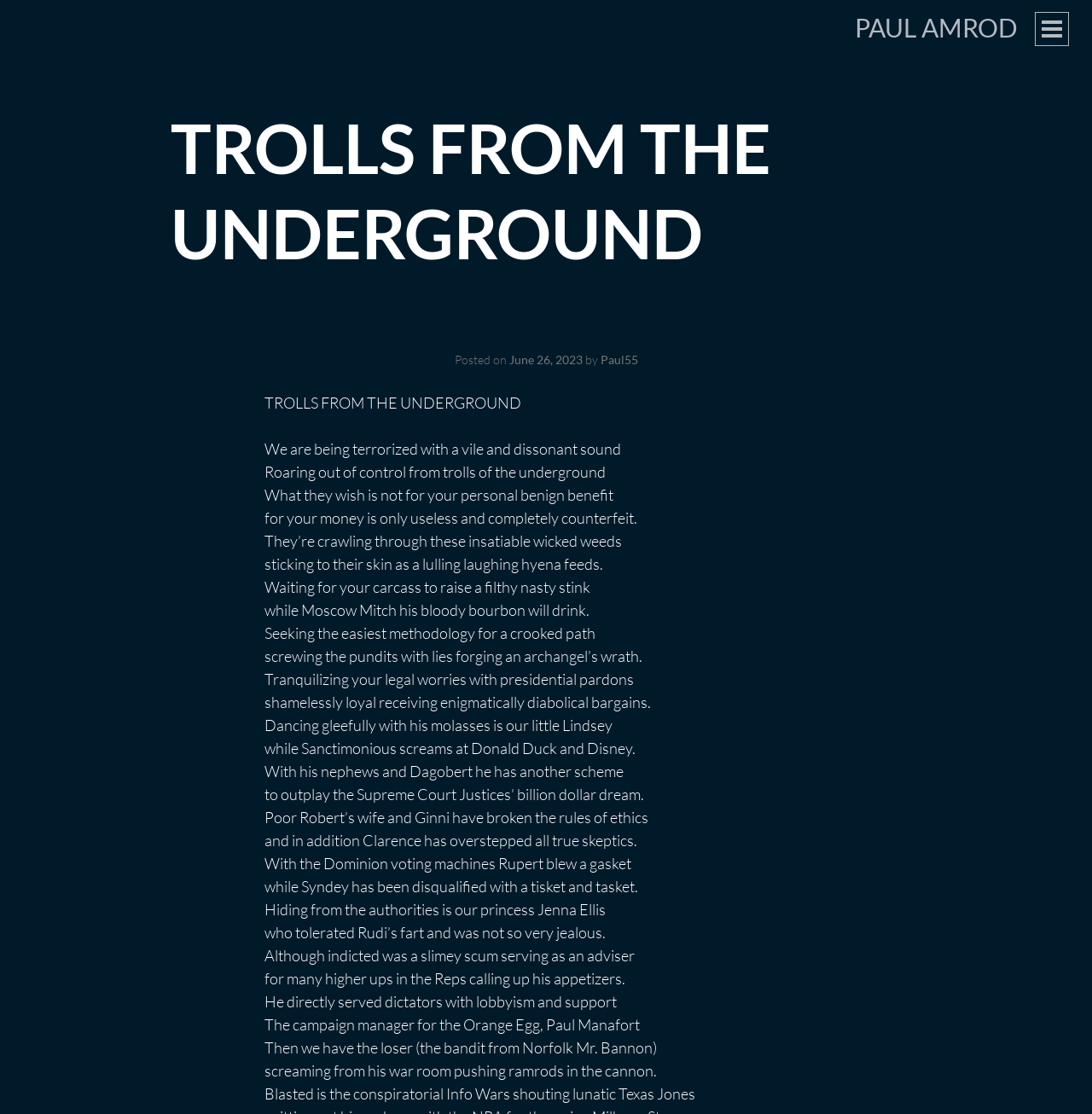Please look at the image and answer the question with a detailed explanation: What is the name of the author?

The answer can be found by looking at the heading element 'PAUL AMROD' which is a link and has a bounding box coordinate of [0.783, 0.01, 0.932, 0.038]. This suggests that Paul Amrod is the author of the content on this webpage.